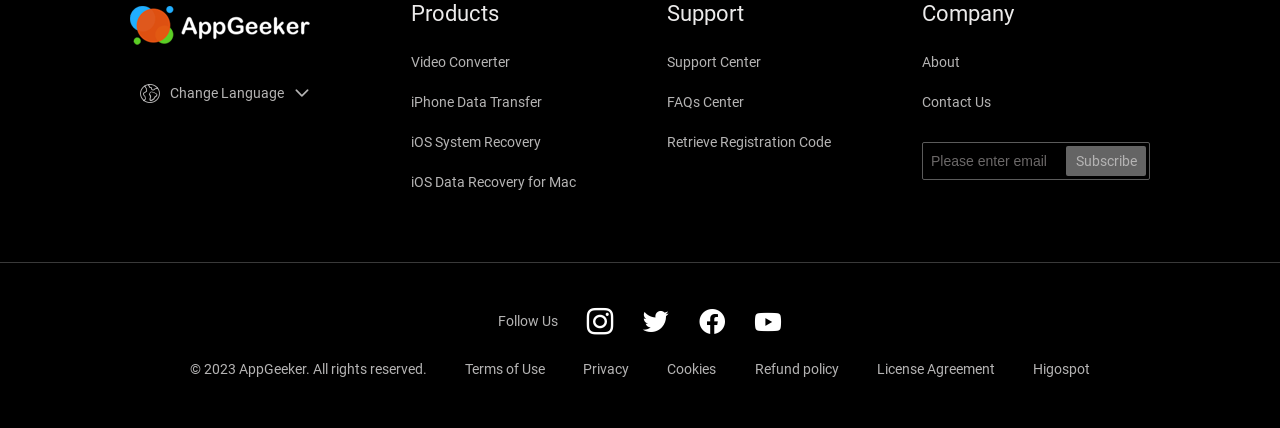Indicate the bounding box coordinates of the clickable region to achieve the following instruction: "View Terms of Use."

[0.363, 0.844, 0.426, 0.881]